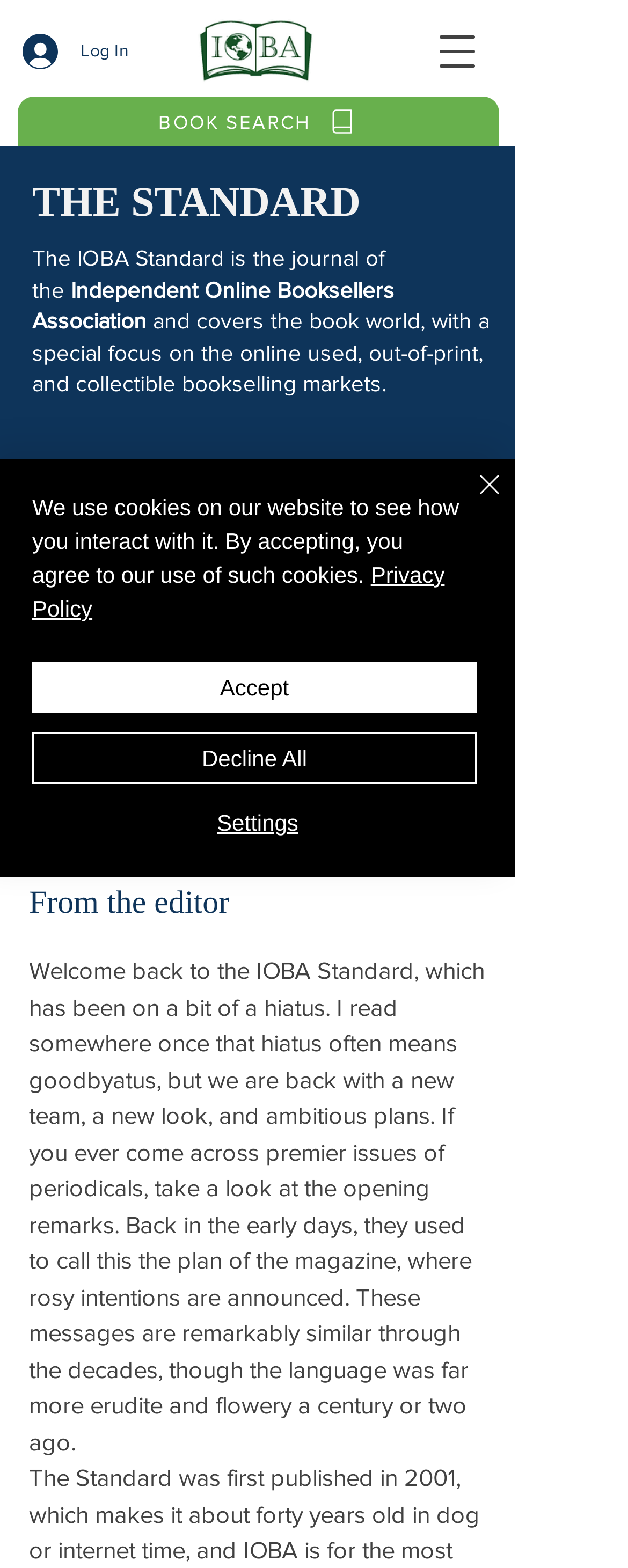Locate the coordinates of the bounding box for the clickable region that fulfills this instruction: "Log In".

[0.0, 0.015, 0.233, 0.05]